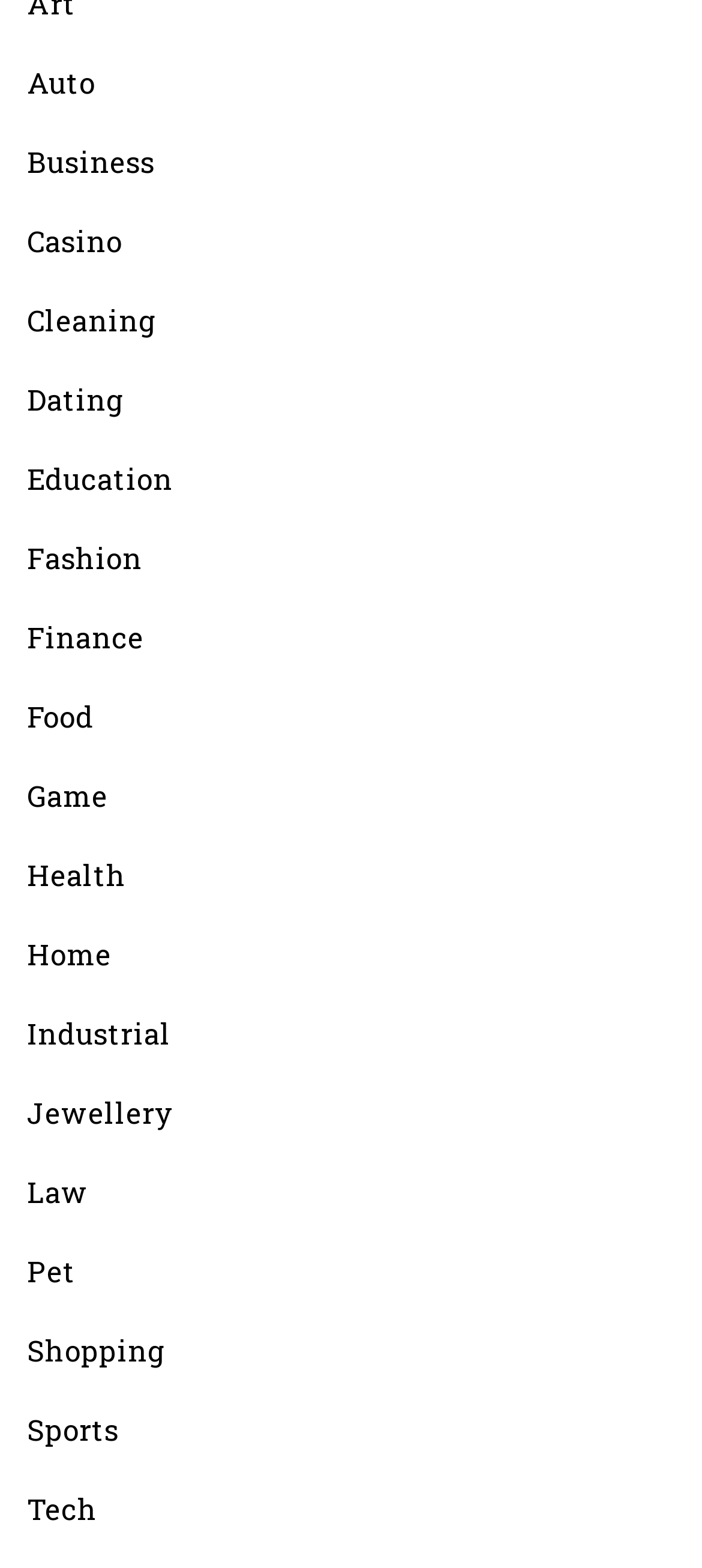Based on the image, please respond to the question with as much detail as possible:
Is there a category for Education?

By scanning the links on the webpage, I can see that there is a category for Education, which is located near the middle of the list.